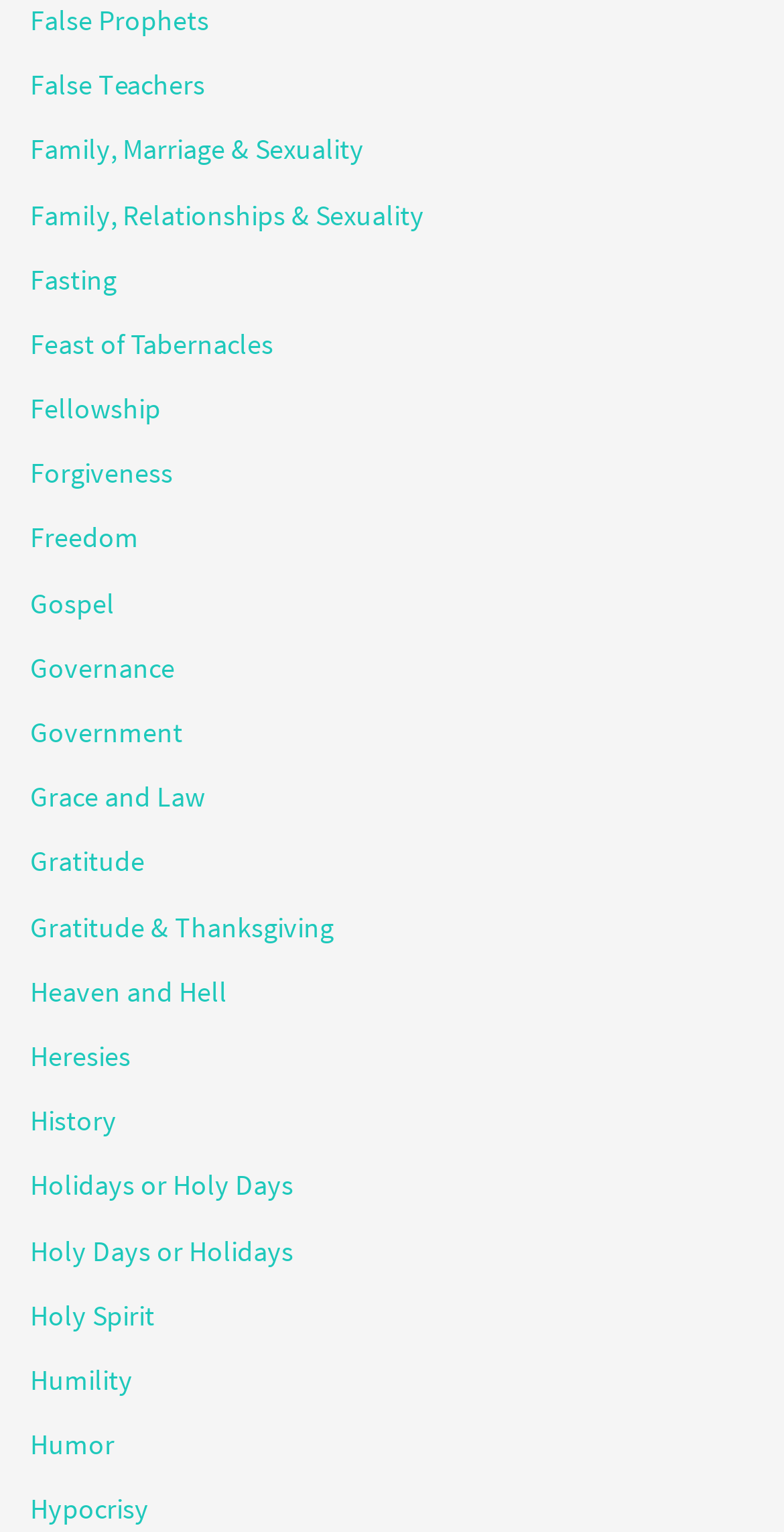Predict the bounding box of the UI element based on this description: "Grace and Law".

[0.038, 0.508, 0.262, 0.533]